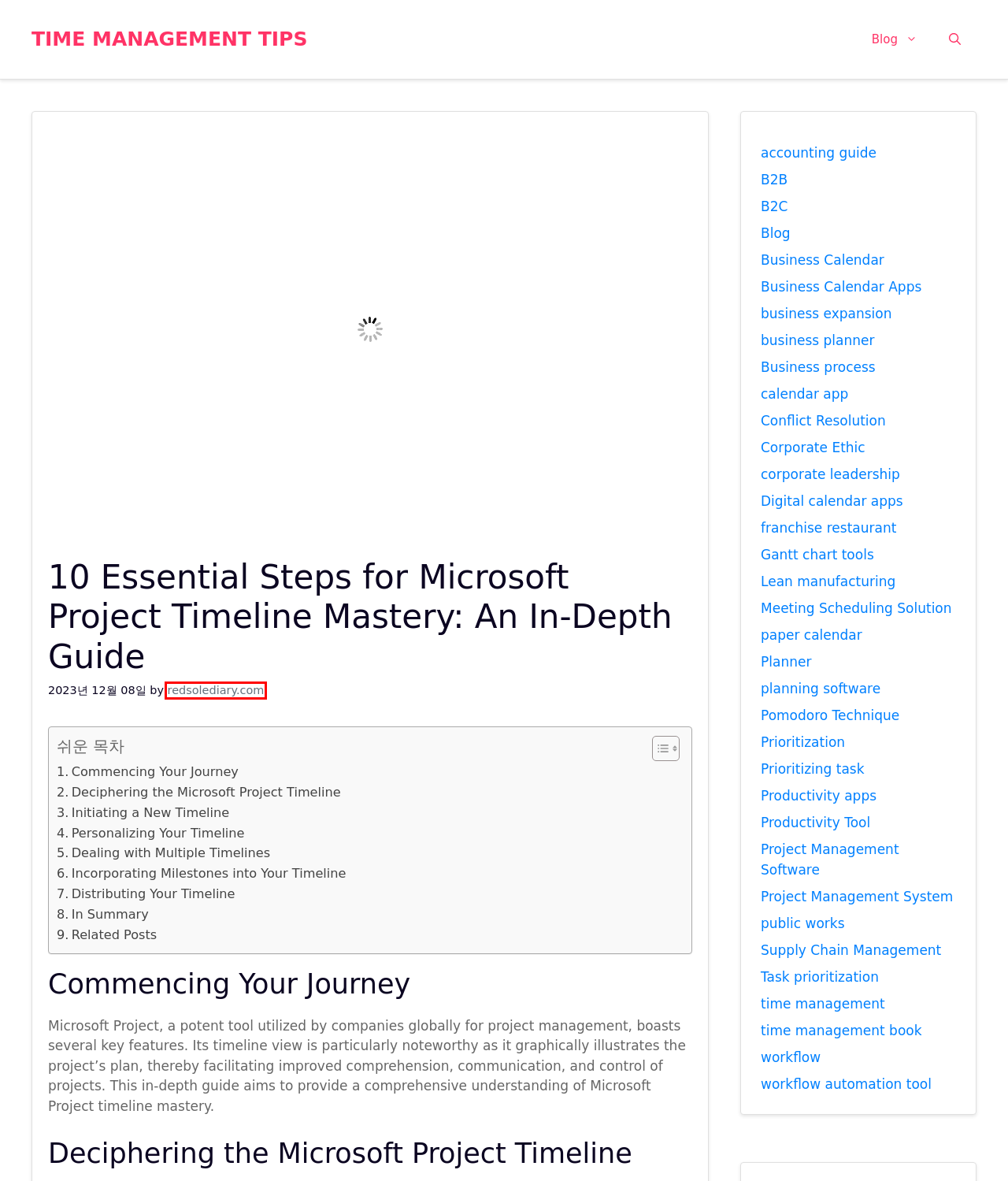Observe the webpage screenshot and focus on the red bounding box surrounding a UI element. Choose the most appropriate webpage description that corresponds to the new webpage after clicking the element in the bounding box. Here are the candidates:
A. business expansion - Time Management Tips
B. redsolediary.com - Time Management Tips
C. Time Management Tips - Welcome to Time Management Tips
D. Pomodoro Technique - Time Management Tips
E. Productivity apps - Time Management Tips
F. Productivity Tool - Time Management Tips
G. Digital calendar apps - Time Management Tips
H. paper calendar - Time Management Tips

B